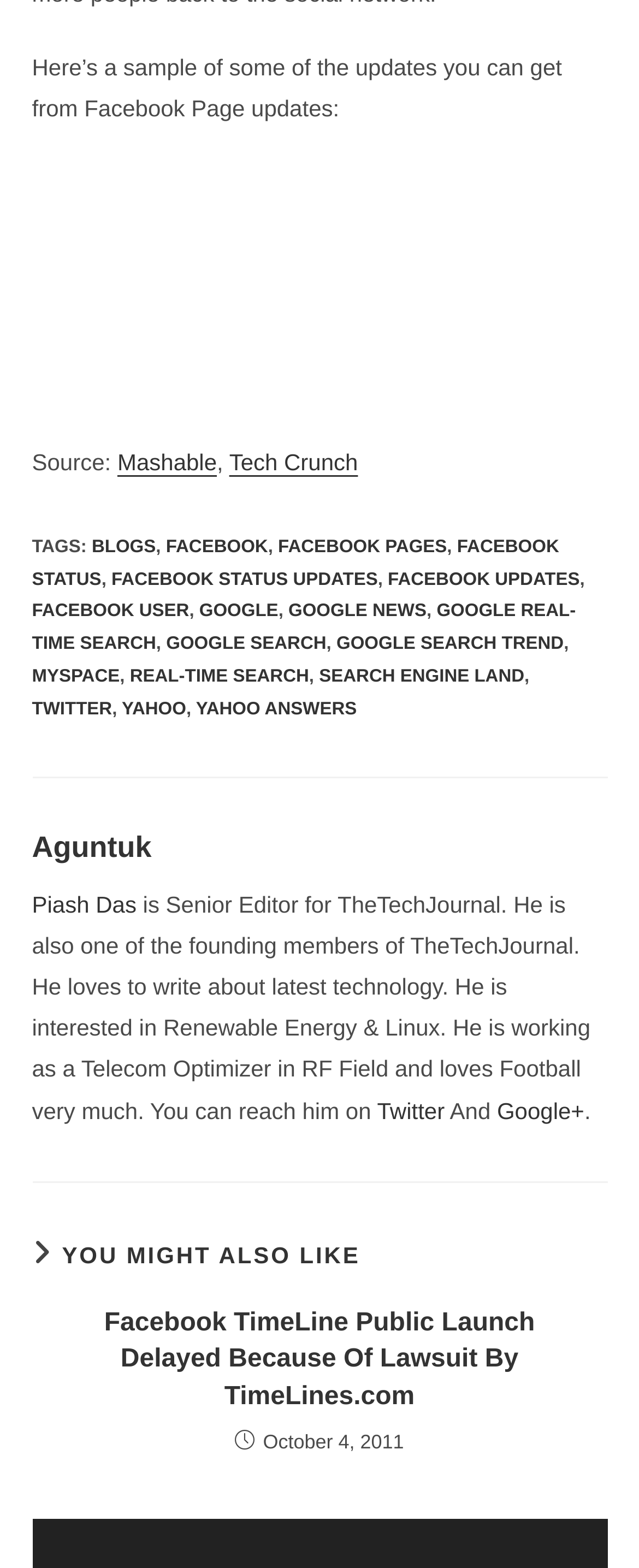Please determine the bounding box coordinates of the element to click in order to execute the following instruction: "Click on Facebook Page updates". The coordinates should be four float numbers between 0 and 1, specified as [left, top, right, bottom].

[0.05, 0.286, 0.184, 0.303]